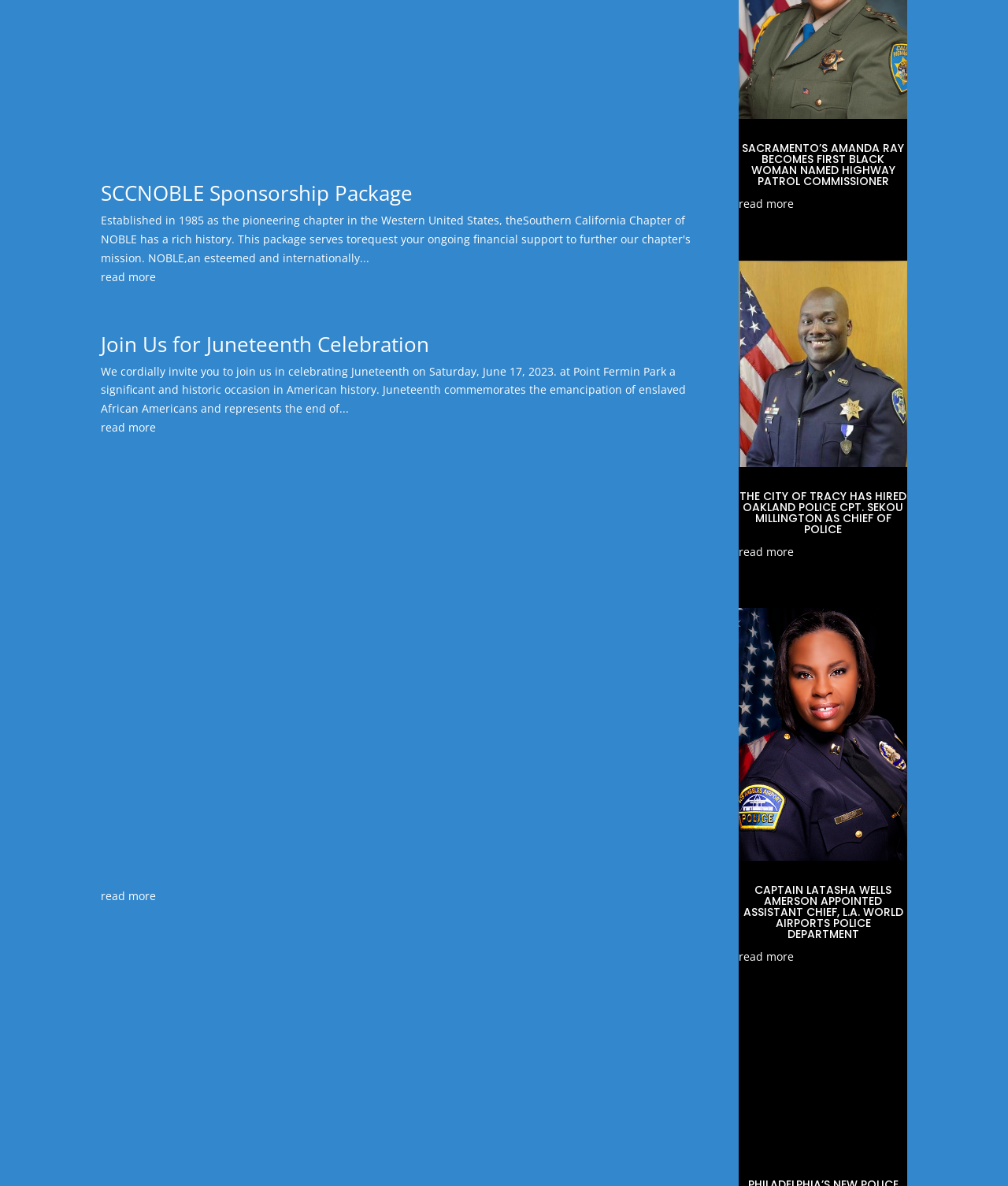Find the bounding box coordinates of the clickable area that will achieve the following instruction: "read more about SCCNOBLE Sponsorship Package".

[0.1, 0.226, 0.689, 0.241]